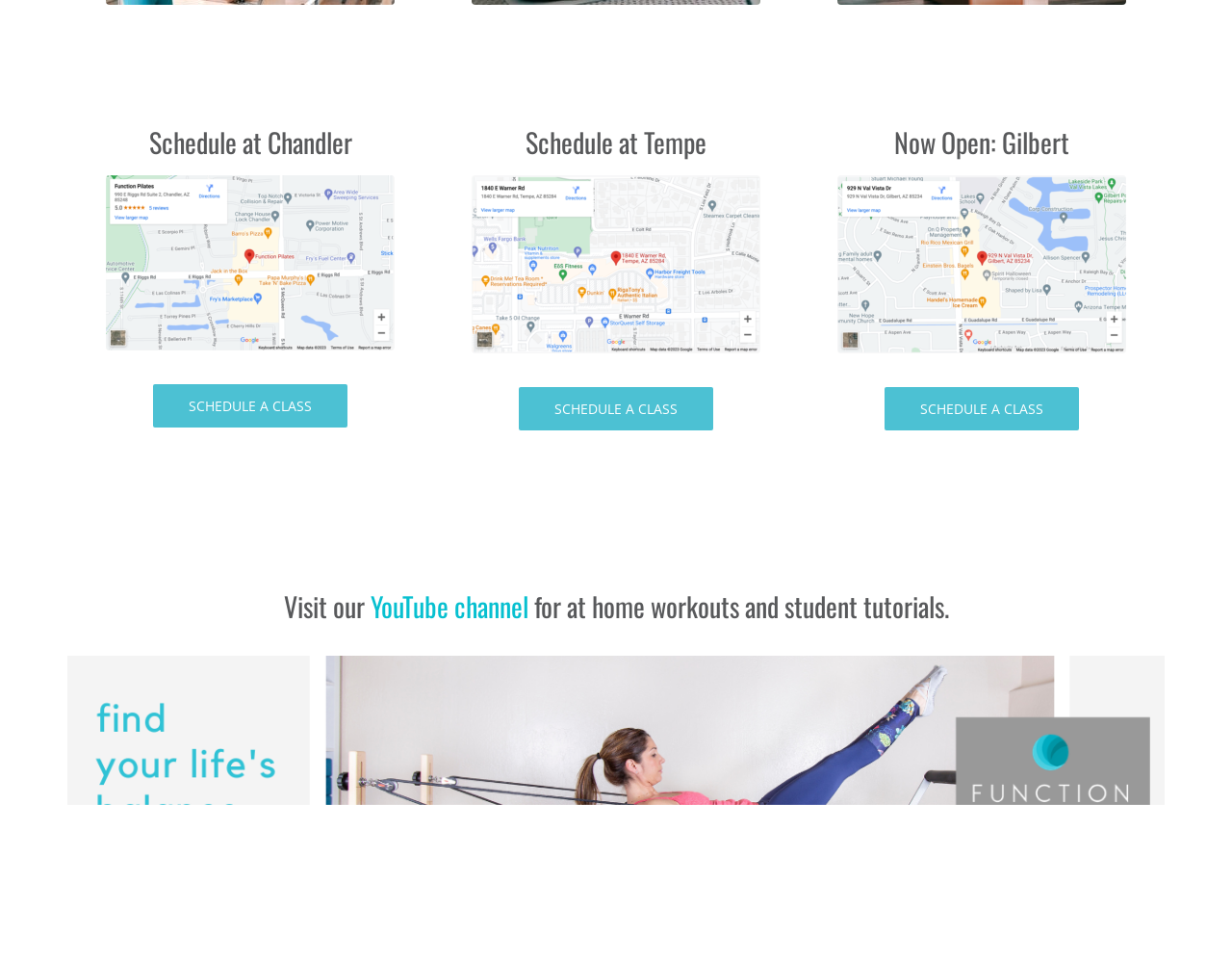Reply to the question with a brief word or phrase: What is the purpose of the links with images?

Schedule a class